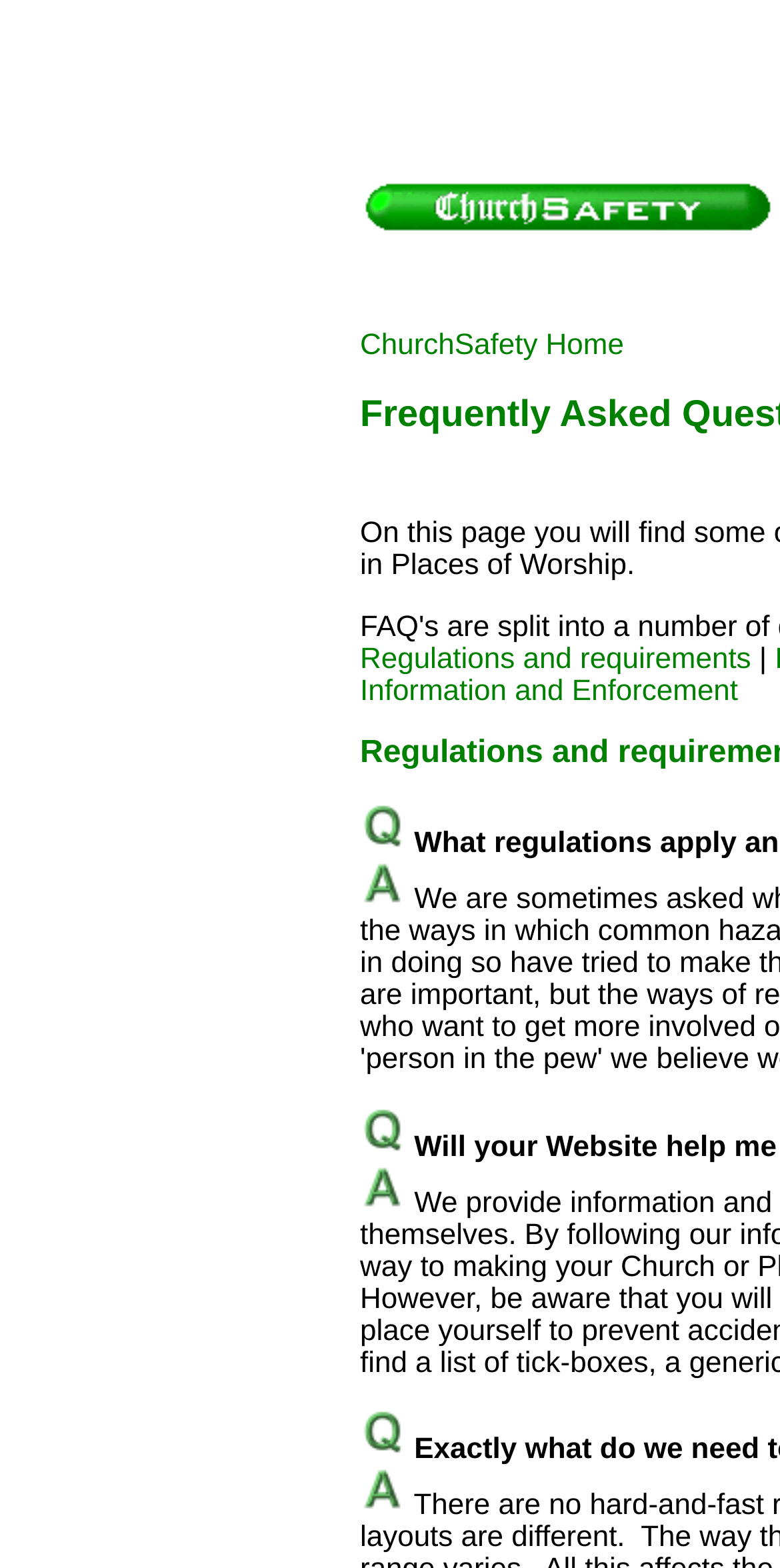Use a single word or phrase to answer the following:
What is the position of the ChurchSafety logo?

Top left